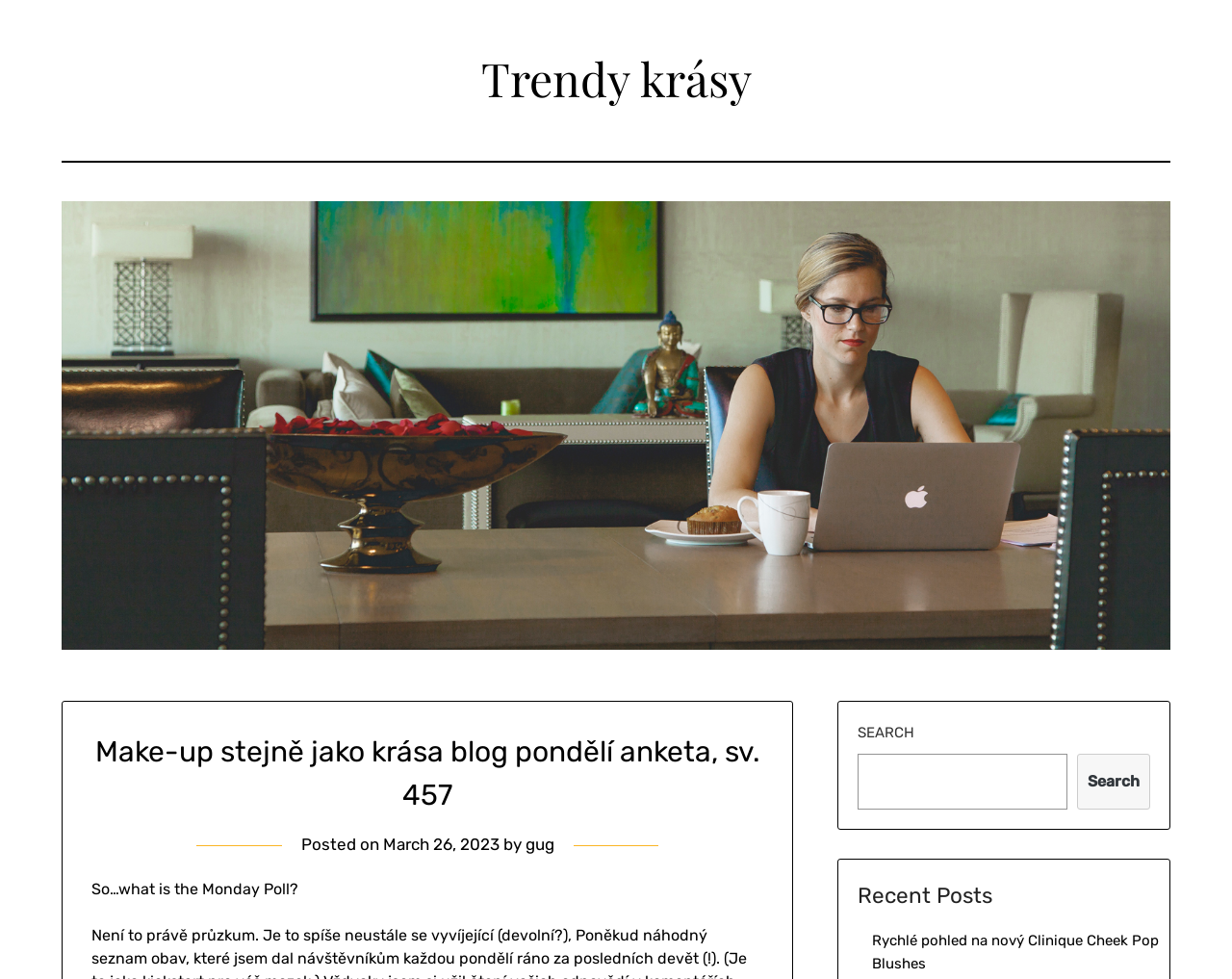What is the name of the author of the blog post?
Give a one-word or short phrase answer based on the image.

gug